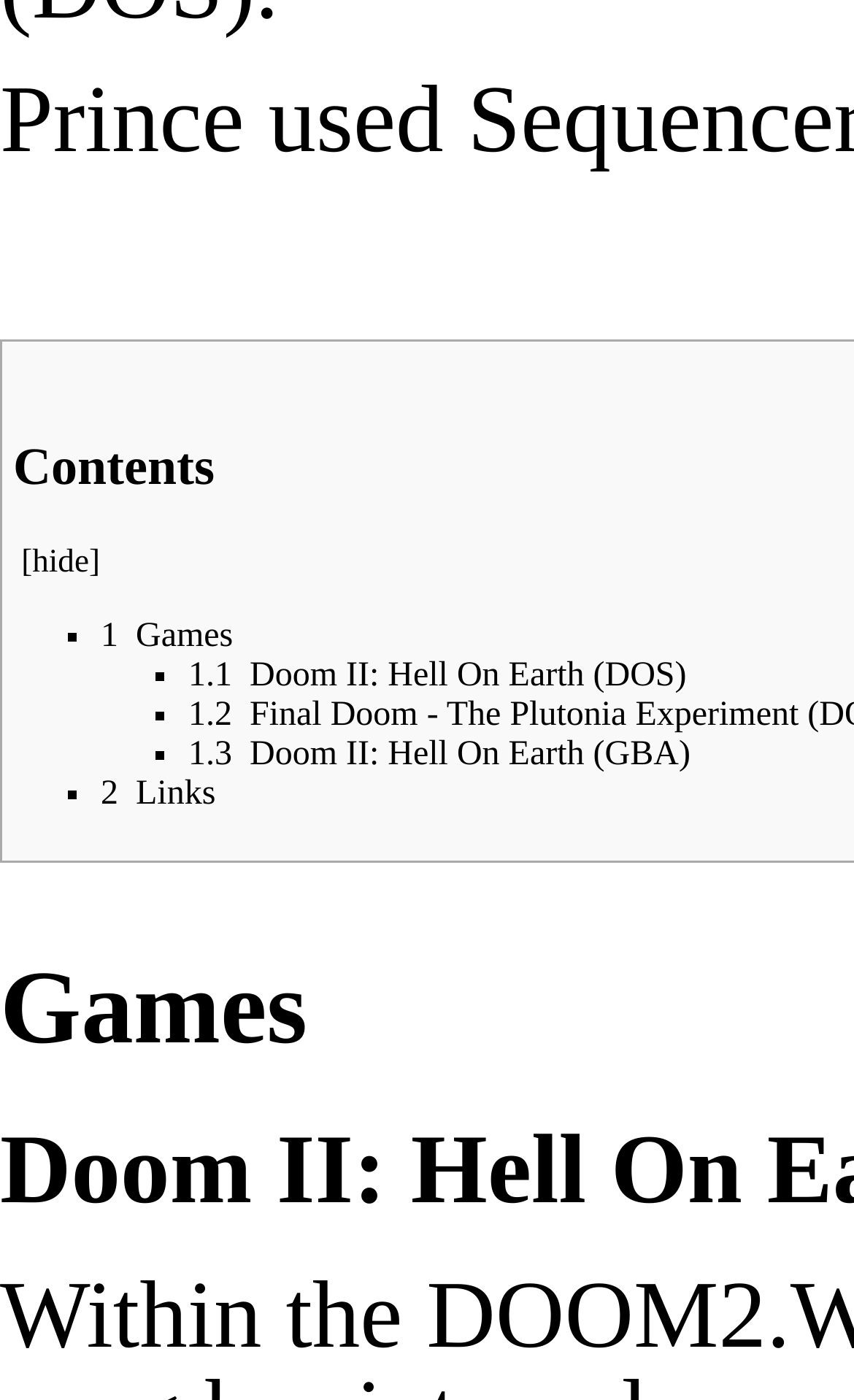Please predict the bounding box coordinates (top-left x, top-left y, bottom-right x, bottom-right y) for the UI element in the screenshot that fits the description: 2 Links

[0.118, 0.554, 0.252, 0.581]